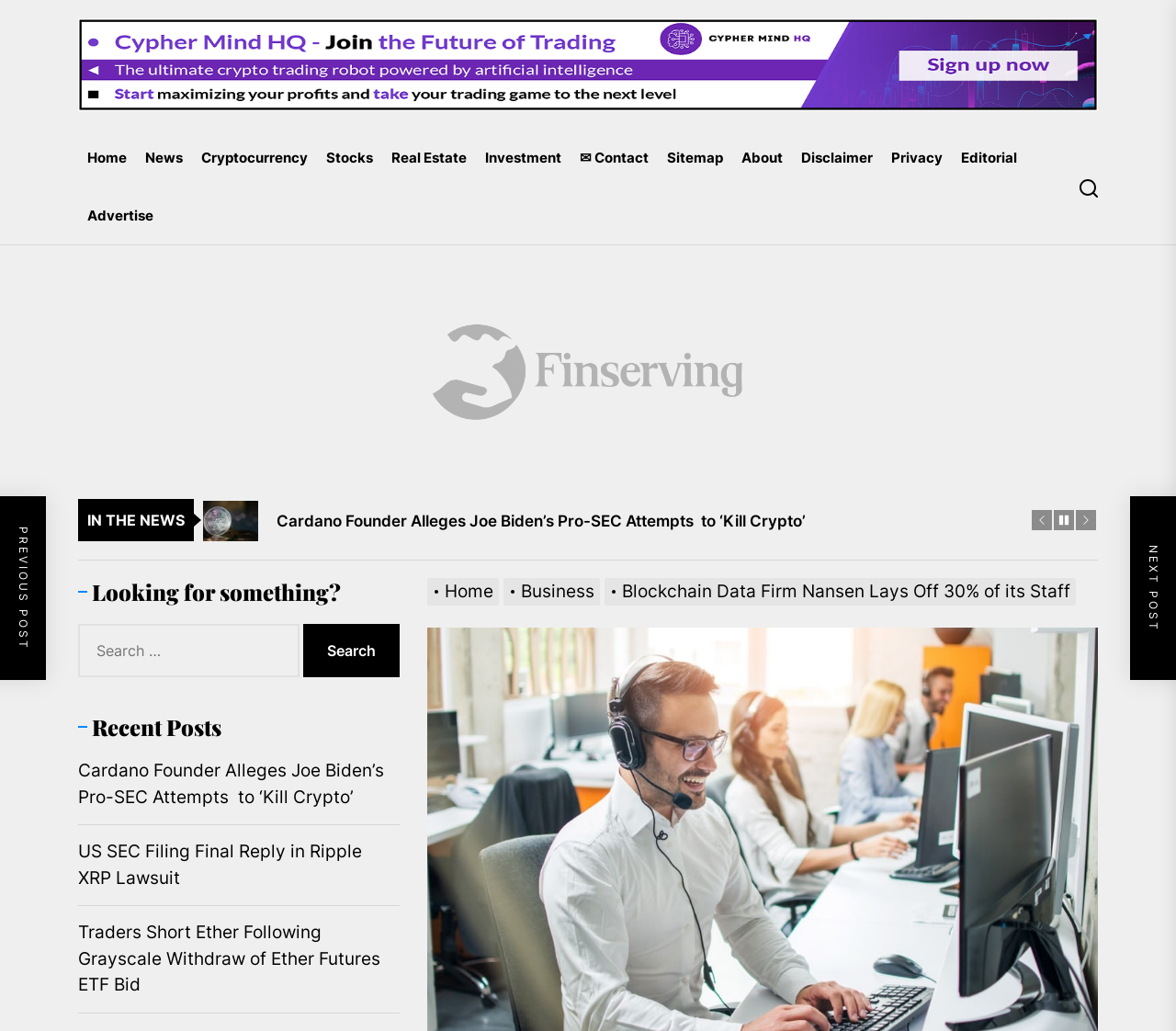What is the primary heading on this webpage?

Blockchain Data Firm Nansen Lays Off 30% of its Staff